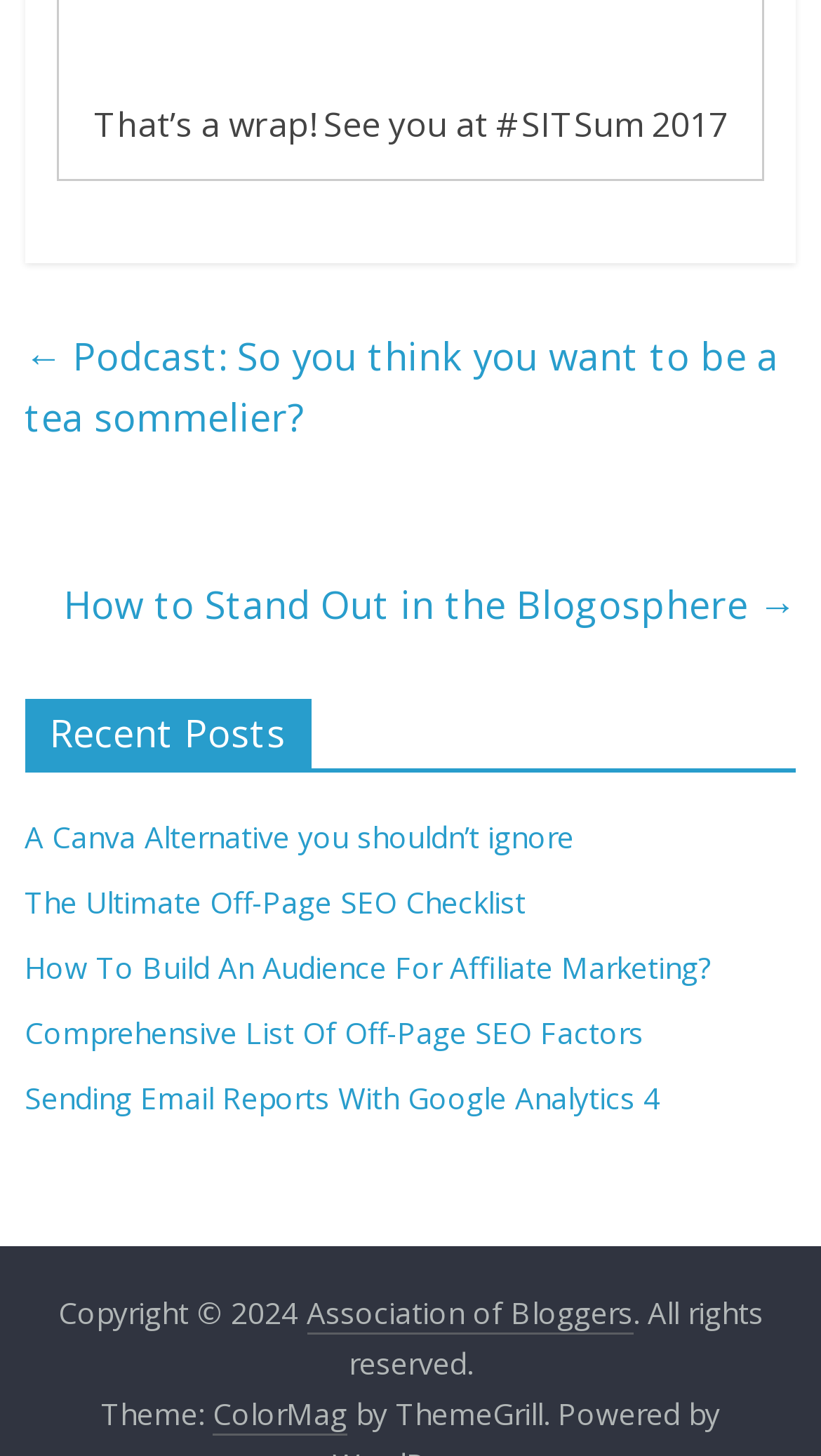Based on the element description: "Association of Bloggers", identify the UI element and provide its bounding box coordinates. Use four float numbers between 0 and 1, [left, top, right, bottom].

[0.373, 0.888, 0.771, 0.917]